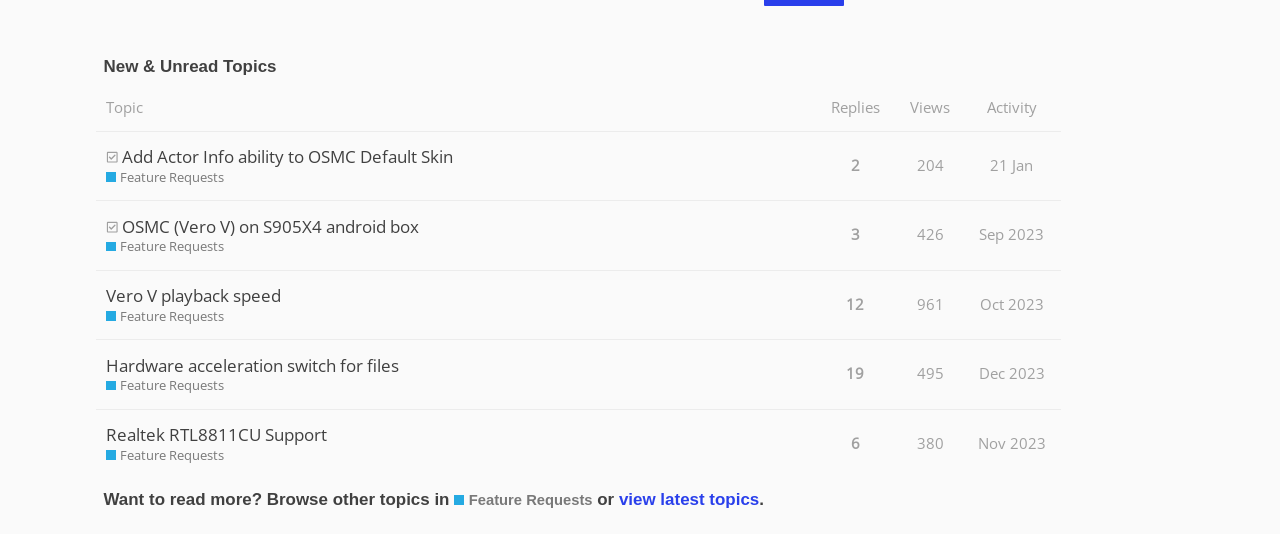What is the topic of the first row?
Use the information from the image to give a detailed answer to the question.

I looked at the table and found the first row, which has a heading 'Add Actor Info ability to OSMC Default Skin' in the first column, so I concluded that this is the topic of the first row.